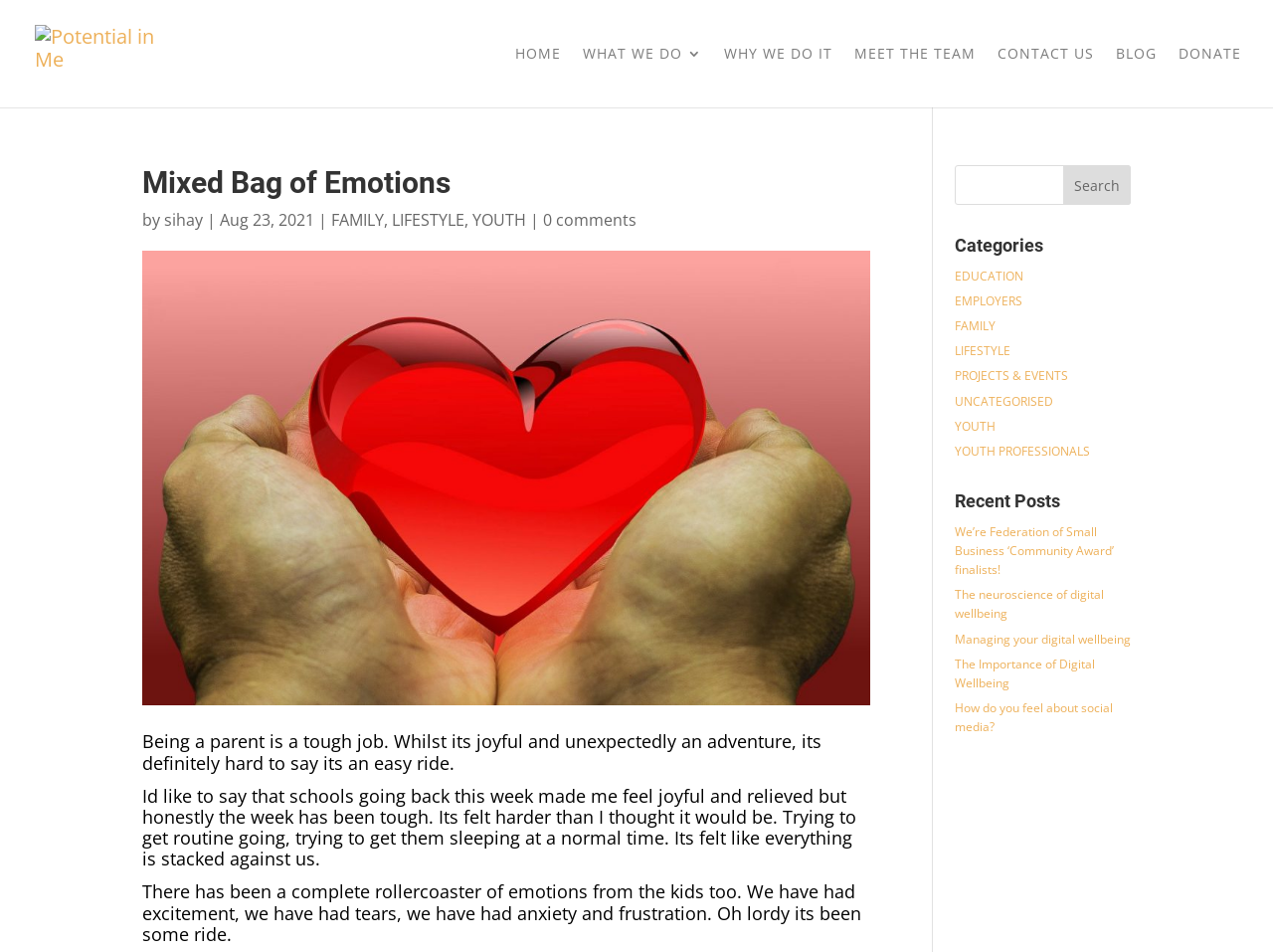Describe the webpage in detail, including text, images, and layout.

The webpage is titled "Mixed Bag of Emotions | Potential in Me" and appears to be a blog or personal website. At the top, there is a logo or image with the text "Potential in Me" next to it. Below this, there is a navigation menu with links to various pages, including "HOME", "WHAT WE DO 3", "WHY WE DO IT", "MEET THE TEAM", "CONTACT US", "BLOG", and "DONATE".

The main content of the page is a blog post titled "Mixed Bag of Emotions" with a subtitle "by sihay | Aug 23, 2021". The post is divided into three paragraphs, which discuss the challenges of being a parent and the emotional rollercoaster that comes with it. The text is written in a personal and reflective tone.

To the right of the blog post, there is a search bar with a button labeled "Search". Below this, there is a section titled "Categories" with links to various categories, including "EDUCATION", "EMPLOYERS", "FAMILY", "LIFESTYLE", and others. Further down, there is a section titled "Recent Posts" with links to several recent blog posts, including "We’re Federation of Small Business ‘Community Award’ finalists!", "The neuroscience of digital wellbeing", and others.

Overall, the webpage has a clean and organized layout, with a focus on the blog post and related content.